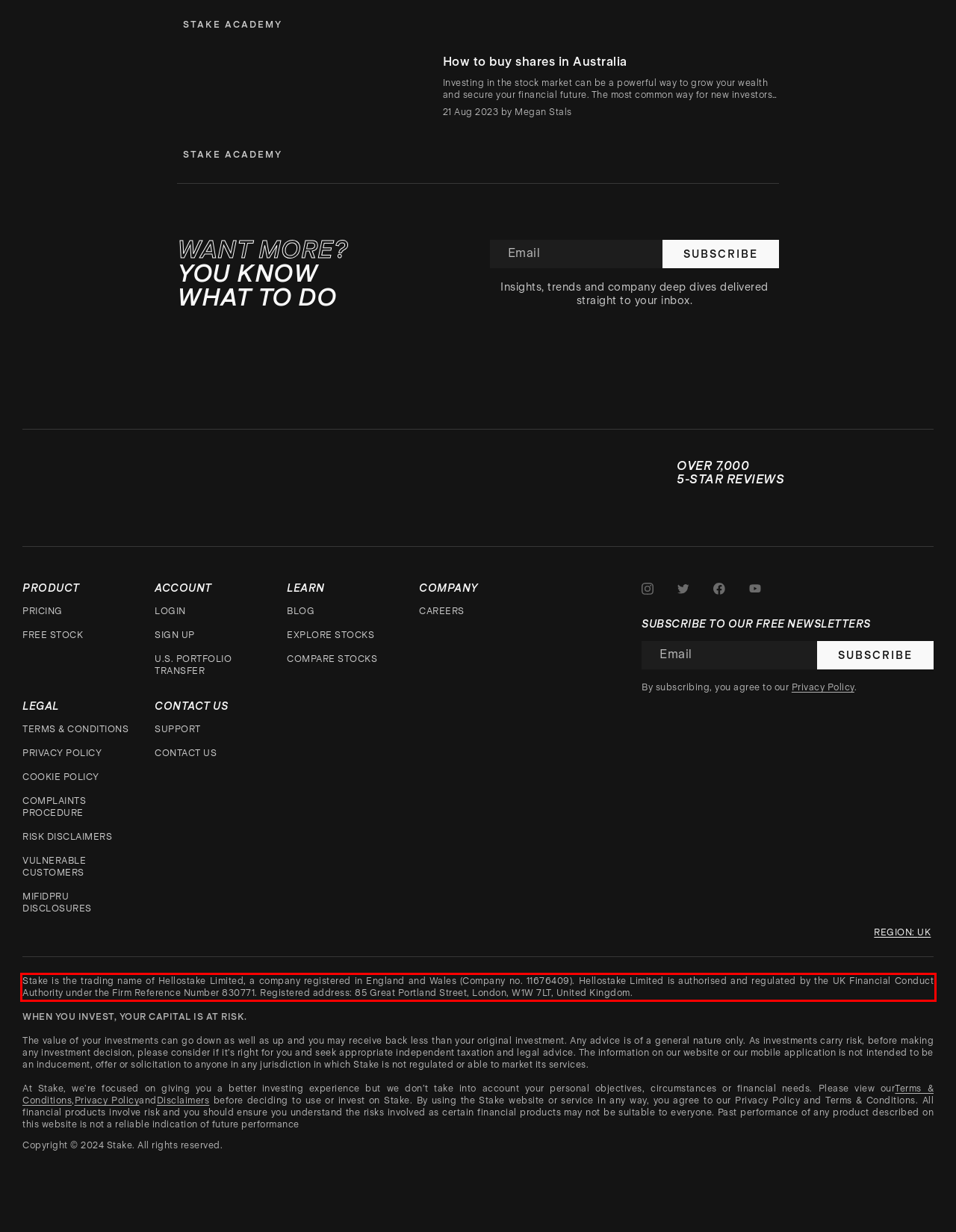Please extract the text content from the UI element enclosed by the red rectangle in the screenshot.

Stake is the trading name of Hellostake Limited, a company registered in England and Wales (Company no. 11676409). Hellostake Limited is authorised and regulated by the UK Financial Conduct Authority under the Firm Reference Number 830771. Registered address: 85 Great Portland Street, London, W1W 7LT, United Kingdom.